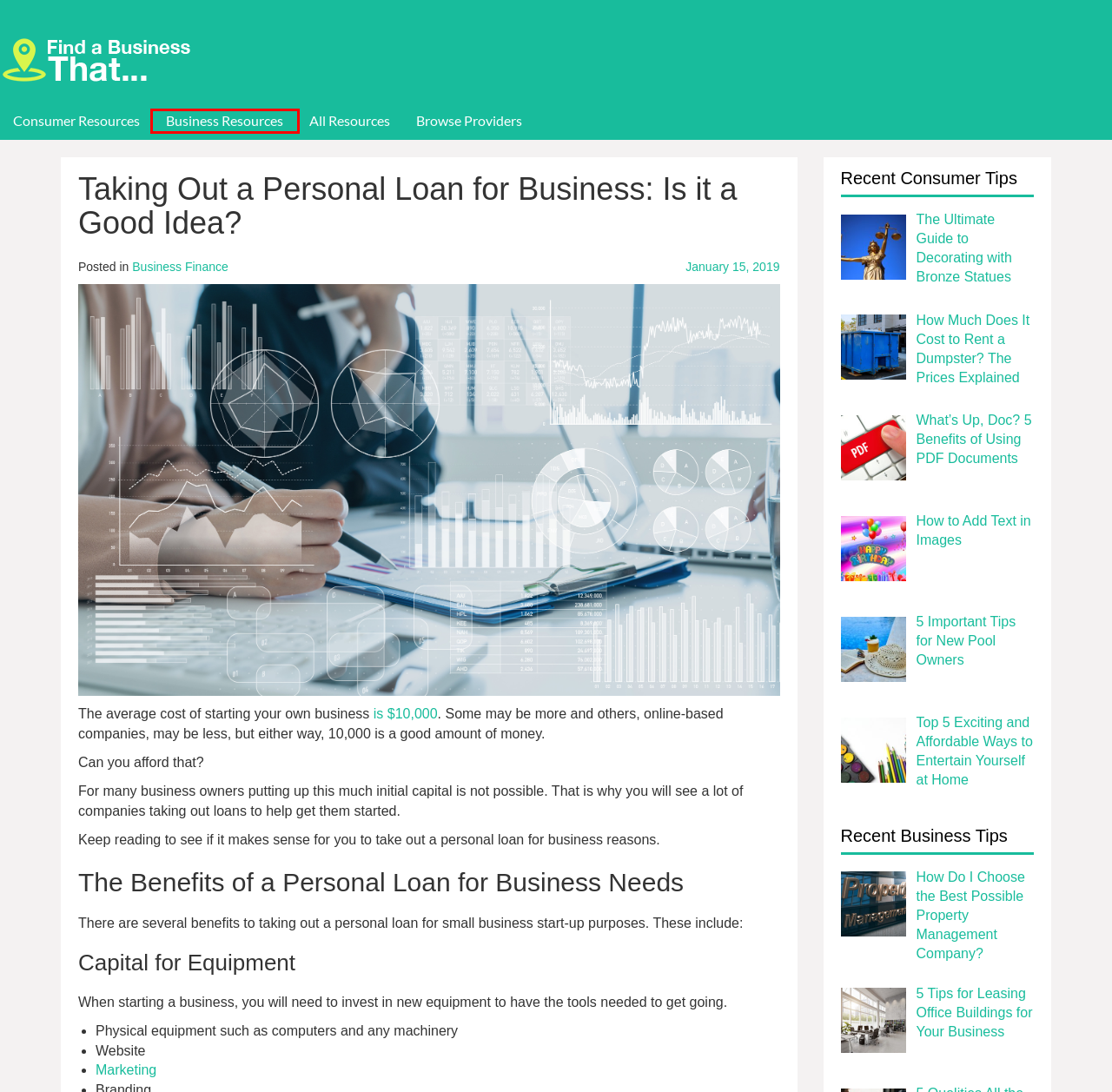Assess the screenshot of a webpage with a red bounding box and determine which webpage description most accurately matches the new page after clicking the element within the red box. Here are the options:
A. Business Resources Archives - FindABusinessThat.com
B. How Much Does It Cost to Rent a Dumpster? The Prices Explained - FindABusinessThat.com
C. 5 Important Tips for New Pool Owners - FindABusinessThat.com
D. The Ultimate Guide to Decorating with Bronze Statues - FindABusinessThat.com
E. What's Up, Doc? 5 Benefits of Using PDF Documents - FindABusinessThat.com
F. How Do I Choose the Best Possible Property Management Company? - FindABusinessThat.com
G. Direct Mail Marketing Still Works | BusinessBlogs Hub
H. How to Add Text in Images - FindABusinessThat.com

A